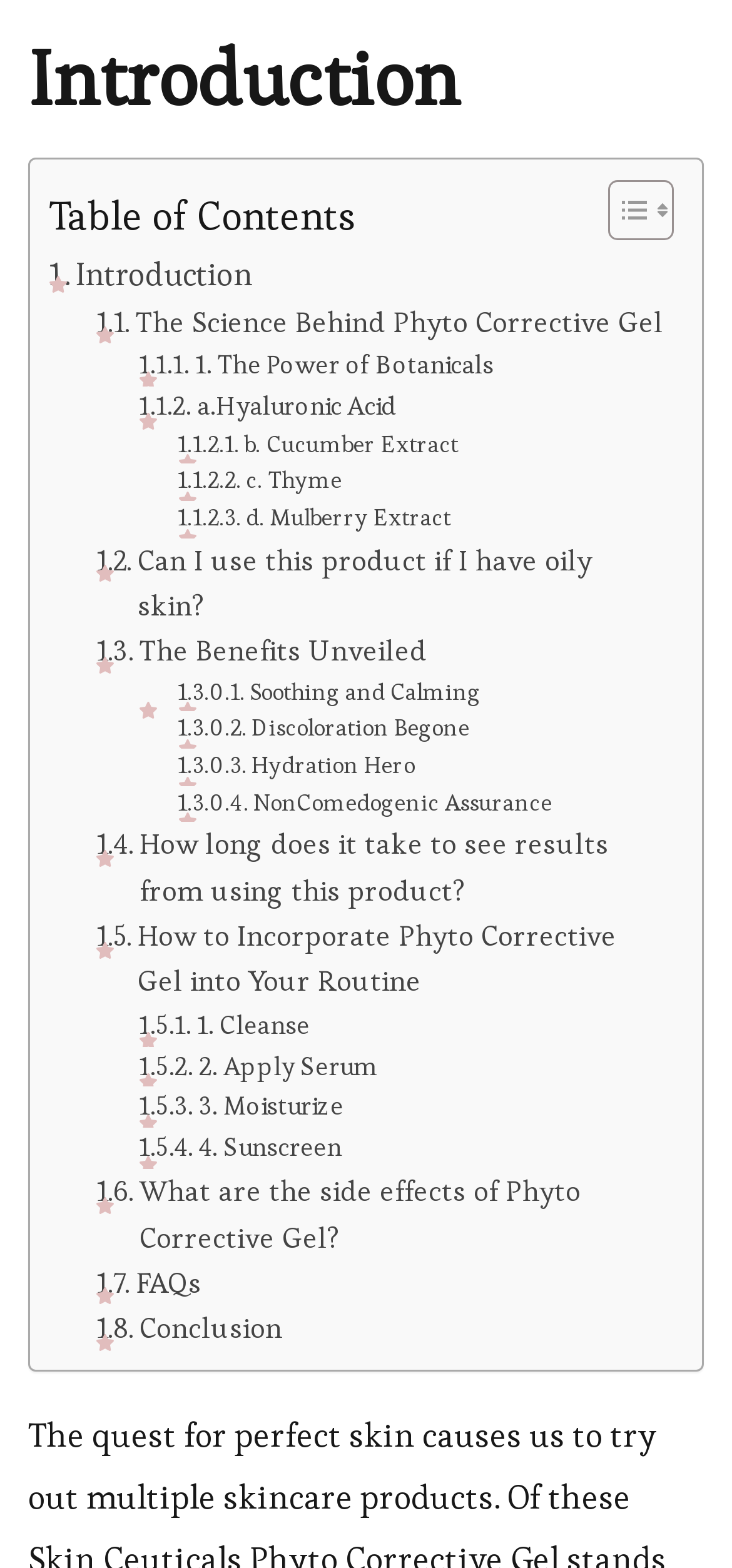Locate the bounding box coordinates for the element described below: "1. The Power of Botanicals". The coordinates must be four float values between 0 and 1, formatted as [left, top, right, bottom].

[0.19, 0.22, 0.674, 0.246]